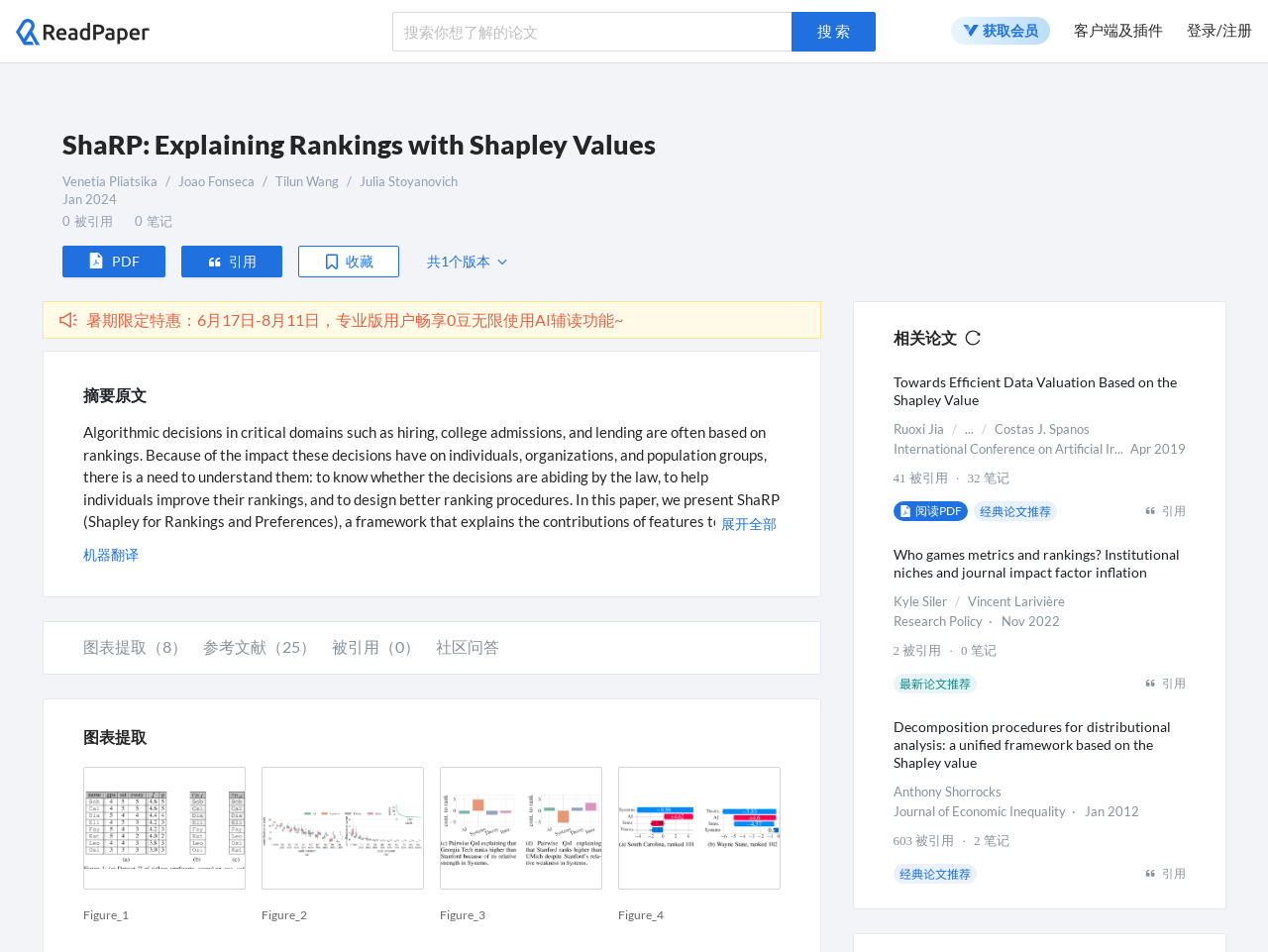Please locate the bounding box coordinates of the element that should be clicked to achieve the given instruction: "view the references".

[0.16, 0.653, 0.249, 0.705]